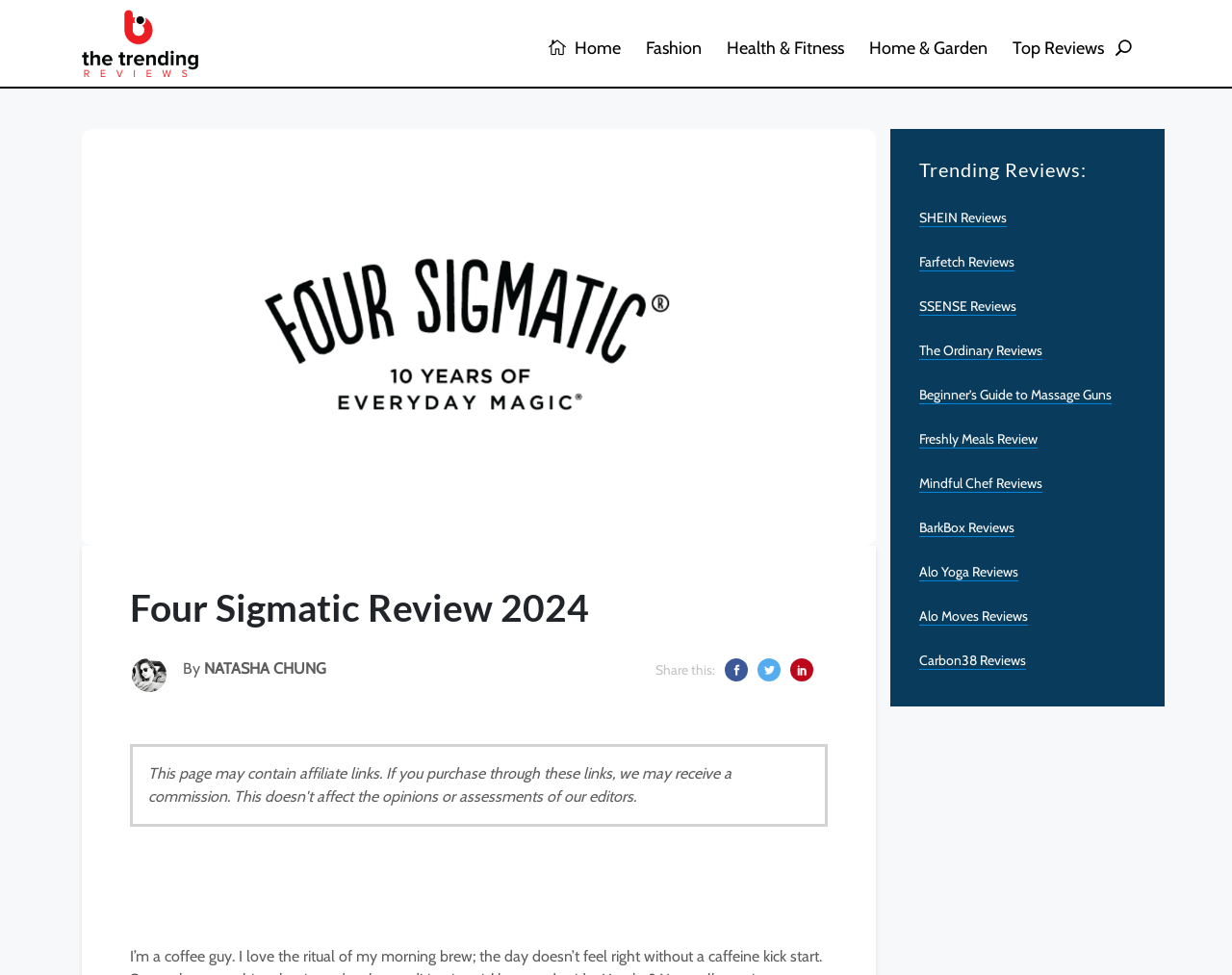Please give a succinct answer to the question in one word or phrase:
How many social media sharing links are available?

3